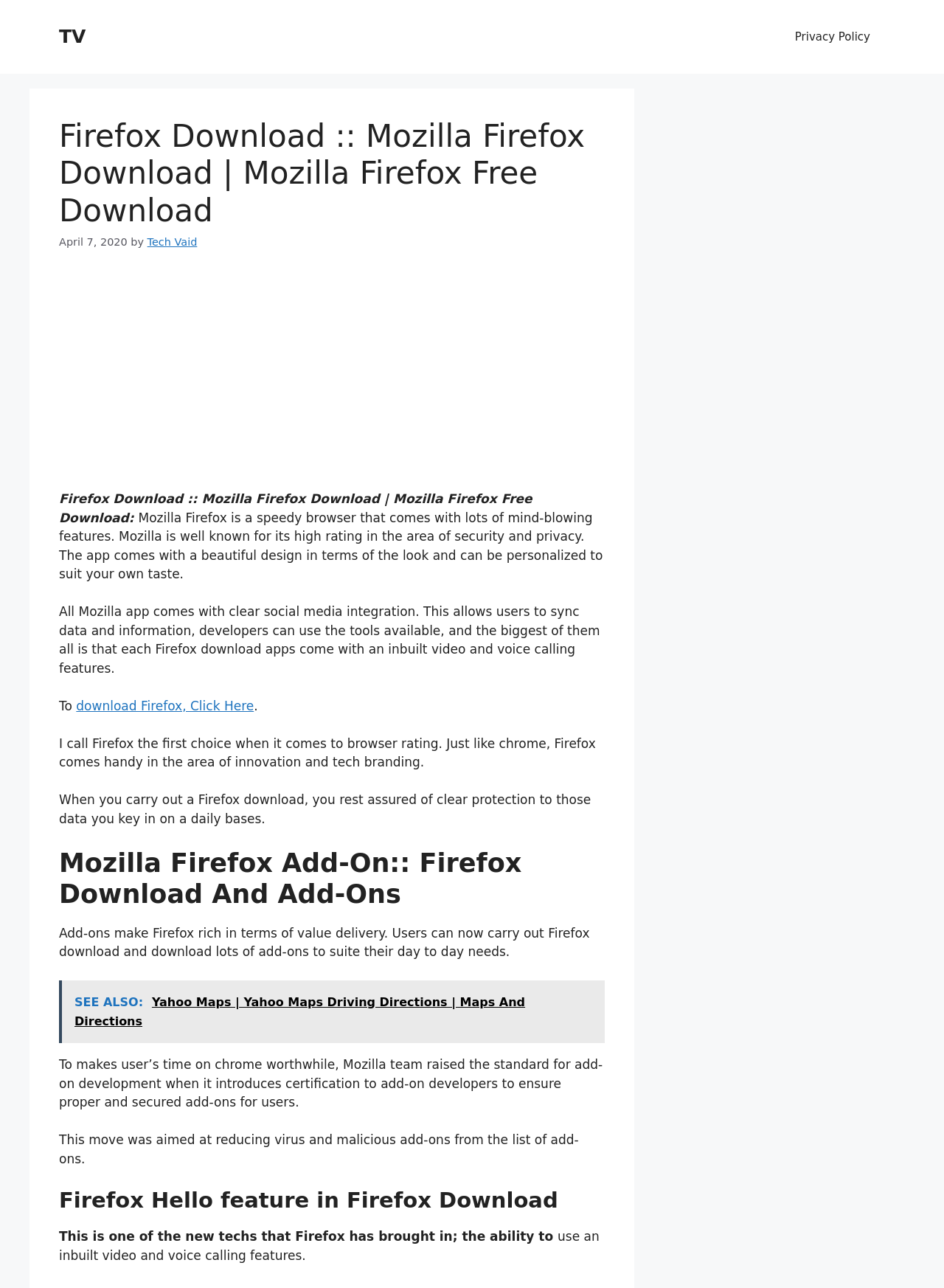What is the feature of Firefox mentioned in the article?
Please give a detailed and thorough answer to the question, covering all relevant points.

The article mentions that Firefox has an inbuilt video and voice calling feature, which is part of the Firefox Hello feature. This is stated in the text 'This is one of the new techs that Firefox has brought in; the ability to use an inbuilt video and voice calling features.'